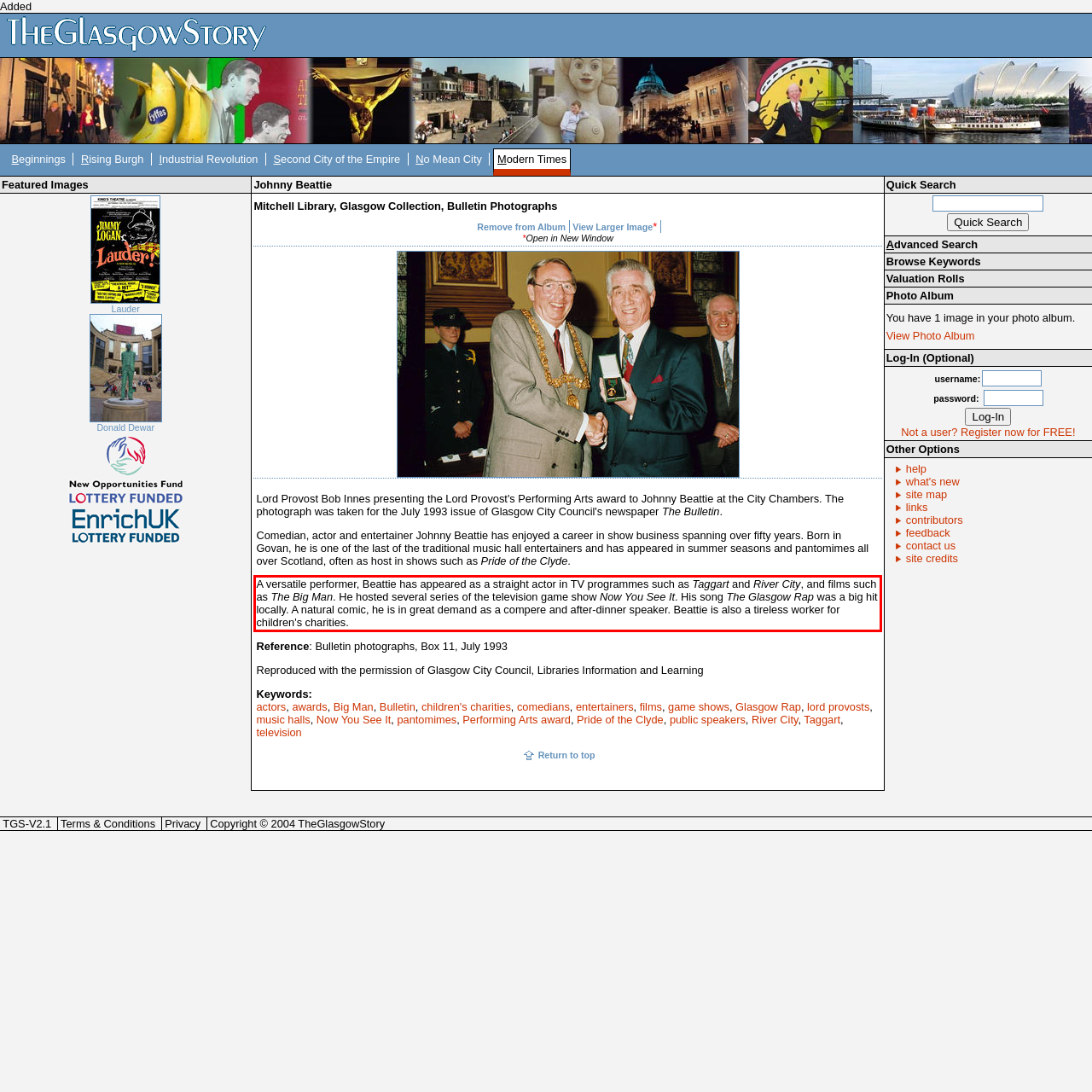You have a screenshot of a webpage with a red bounding box. Identify and extract the text content located inside the red bounding box.

A versatile performer, Beattie has appeared as a straight actor in TV programmes such as Taggart and River City, and films such as The Big Man. He hosted several series of the television game show Now You See It. His song The Glasgow Rap was a big hit locally. A natural comic, he is in great demand as a compere and after-dinner speaker. Beattie is also a tireless worker for children's charities.